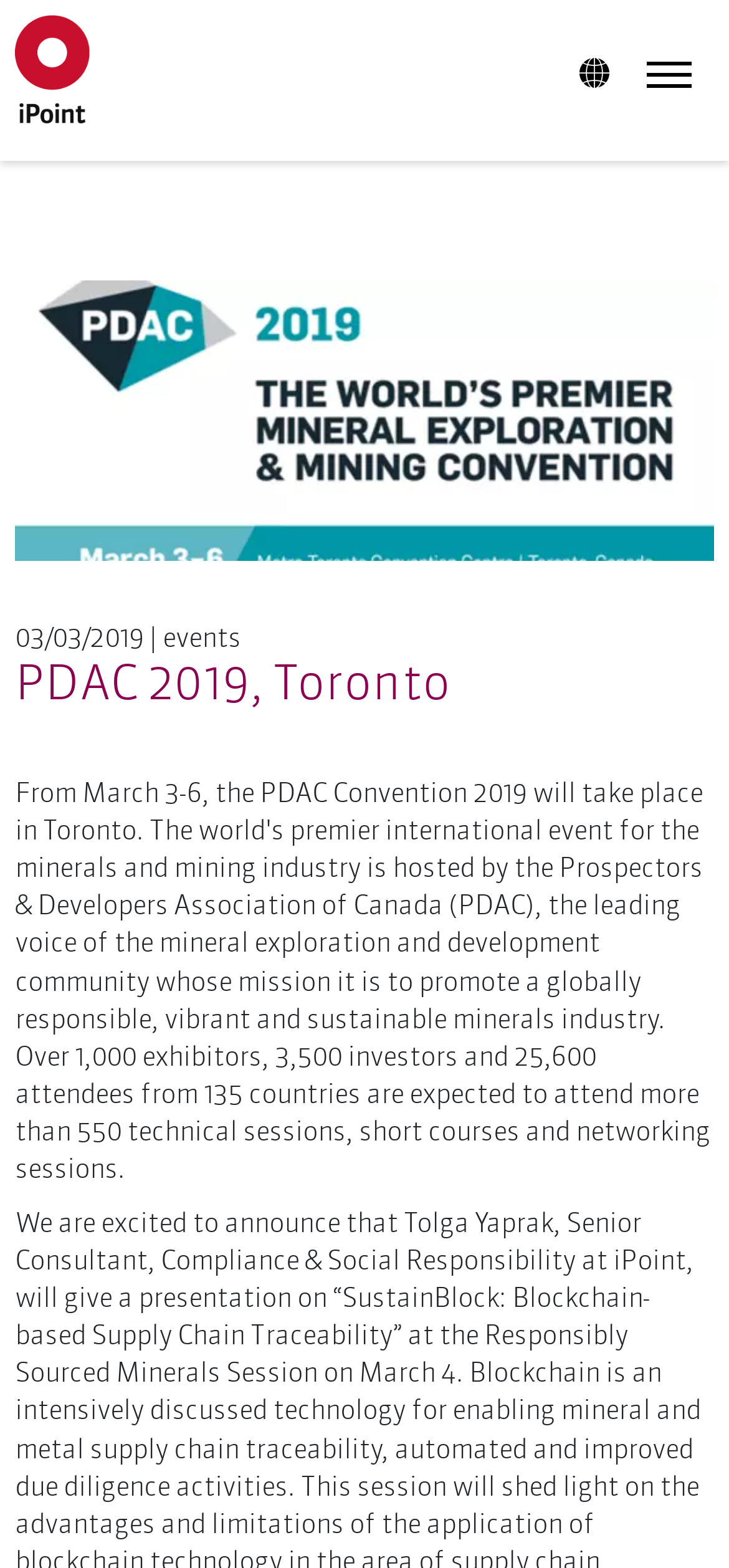What is the purpose of the button on the top-right corner?
Please answer the question with a single word or phrase, referencing the image.

Unknown